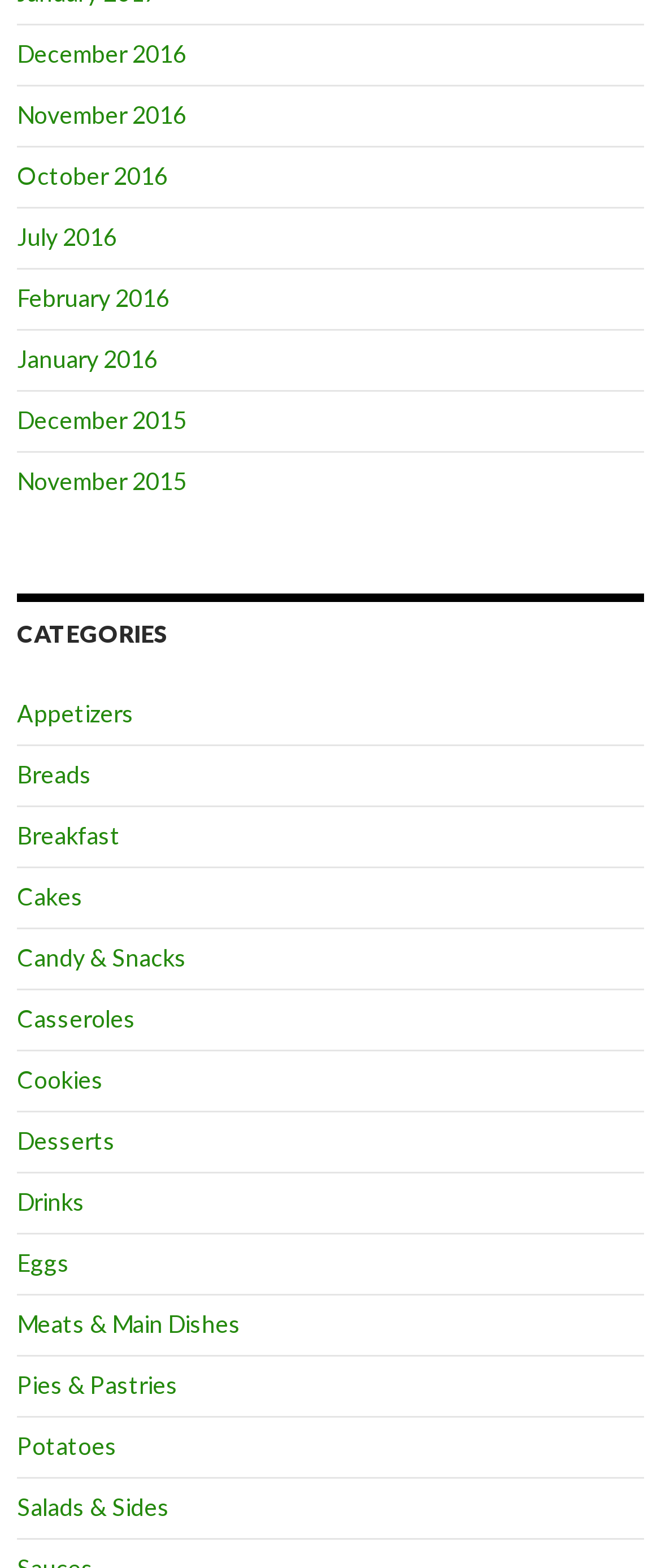Determine the bounding box coordinates of the element that should be clicked to execute the following command: "browse Appetizers recipes".

[0.026, 0.446, 0.203, 0.464]